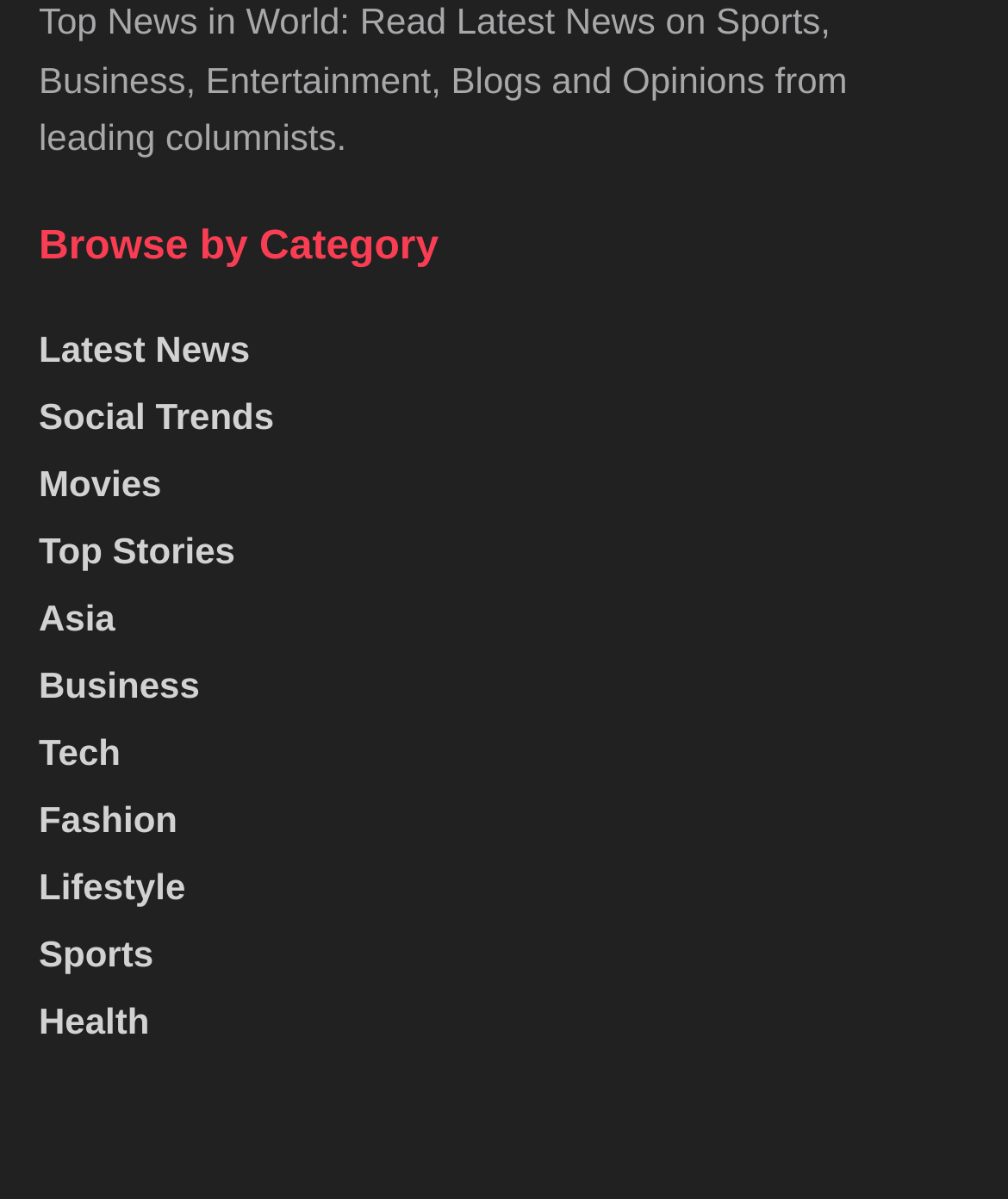Predict the bounding box coordinates for the UI element described as: "Paris". The coordinates should be four float numbers between 0 and 1, presented as [left, top, right, bottom].

None